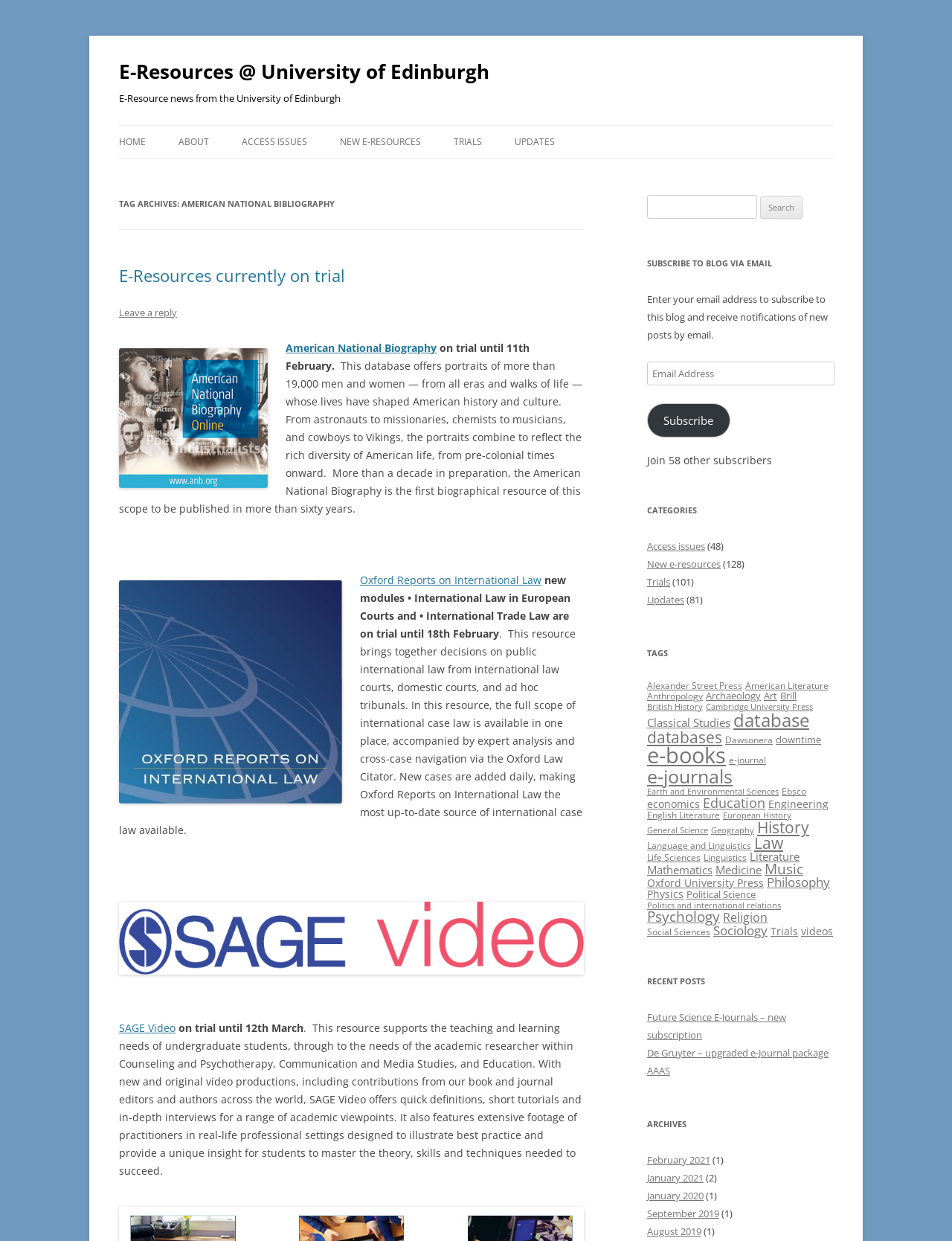What is the purpose of the search box?
Please ensure your answer is as detailed and informative as possible.

The question asks for the purpose of the search box. By analyzing the webpage, we can see that there is a search box with a label 'Search for:' and a button 'Search'. This suggests that the search box is used to search for resources, possibly e-resources or databases, on the webpage.